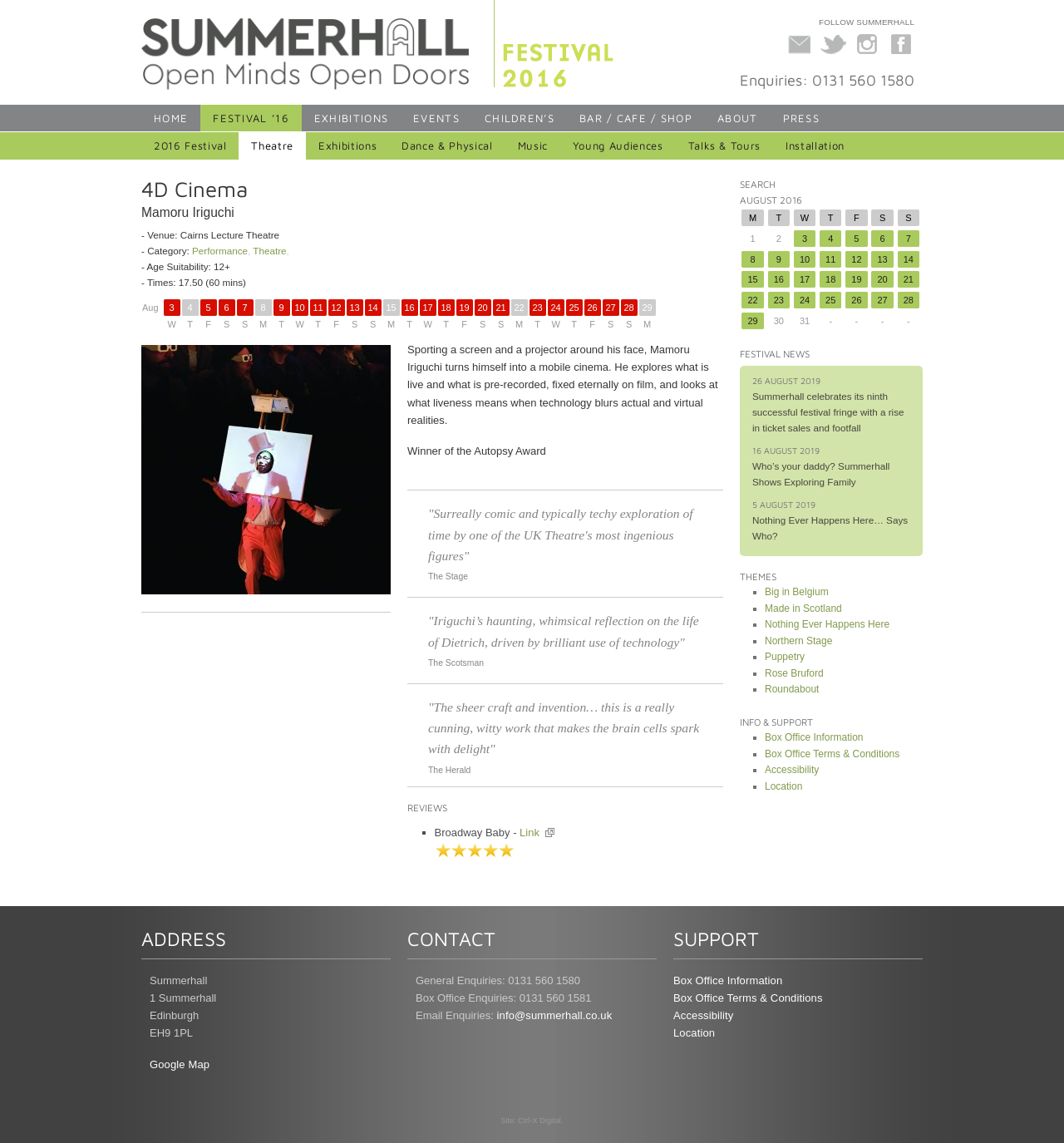Given the description "Made in Scotland", provide the bounding box coordinates of the corresponding UI element.

[0.719, 0.527, 0.791, 0.537]